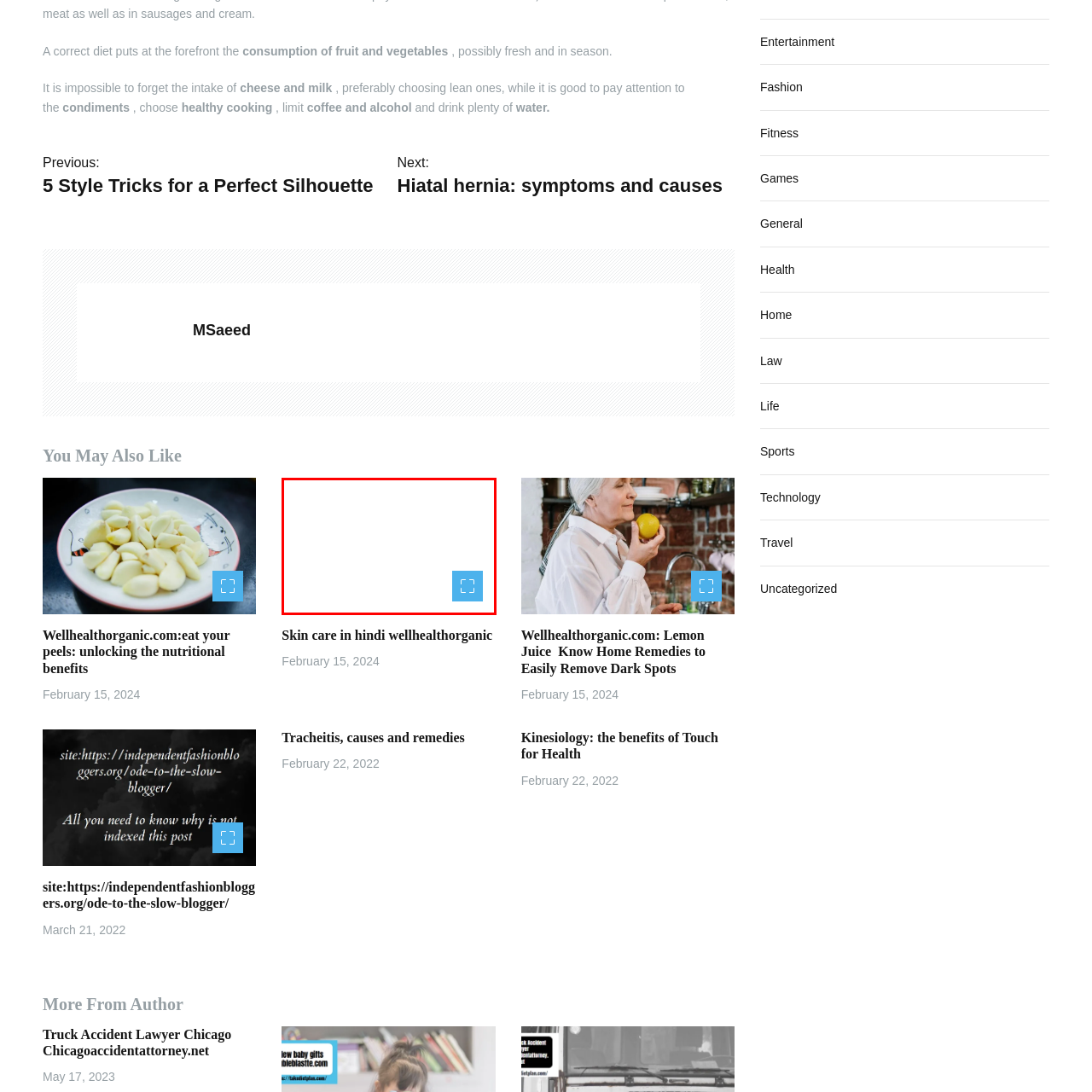Explain in detail what is happening within the highlighted red bounding box in the image.

The image represents an article titled "Skin care in Hindi wellhealthorganic," which appears within the context of a broader health-related web page. It likely addresses various skincare tips or practices, emphasizing natural or organic methods. The article was published on February 15, 2024, suggesting that it contains up-to-date information relevant to contemporary skincare trends. The layout indicates that it is part of a series on health, likely to inform readers about different aspects of maintaining healthy skin through potentially holistic approaches.